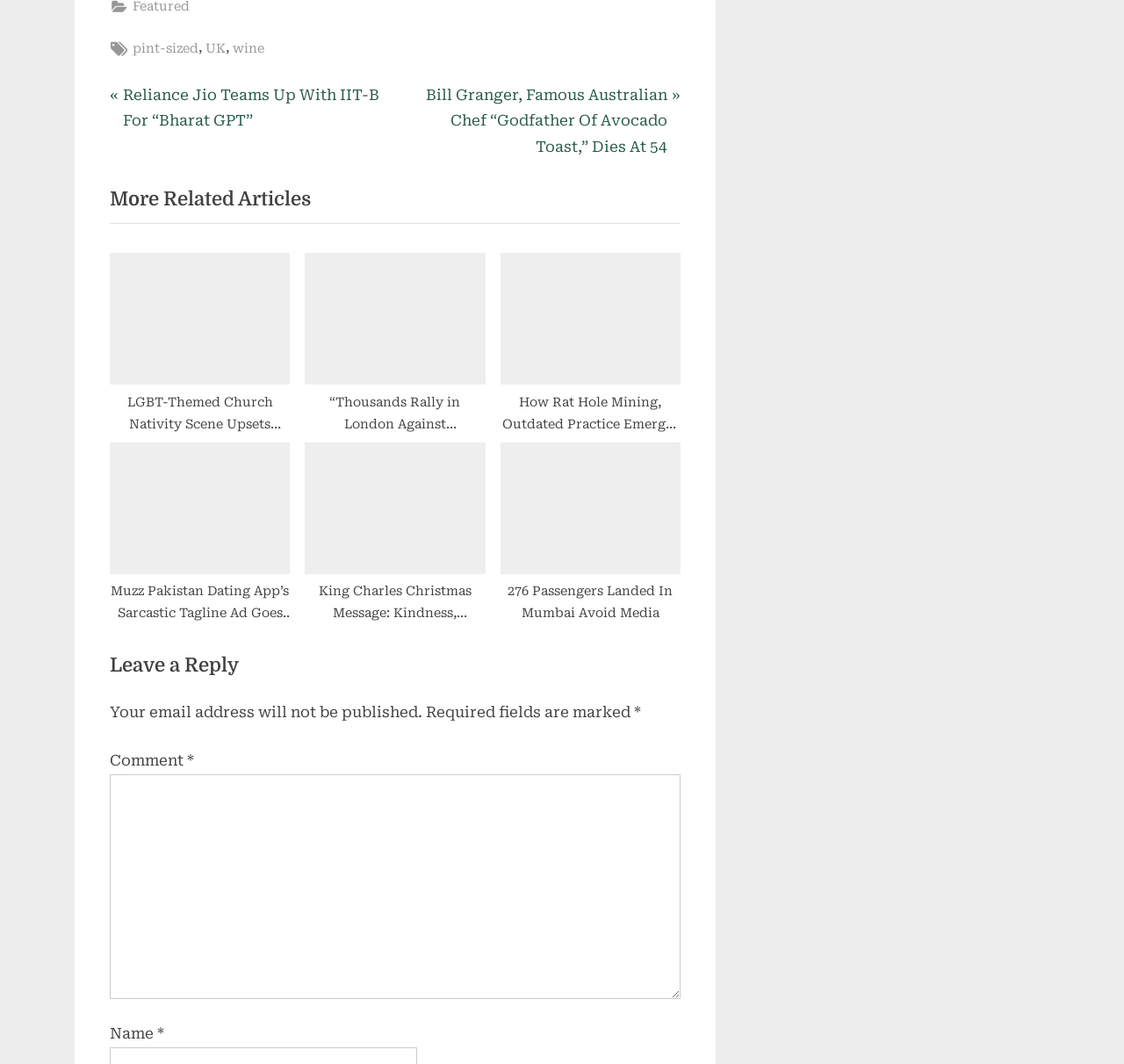Use a single word or phrase to answer the question:
How many related articles are shown?

5